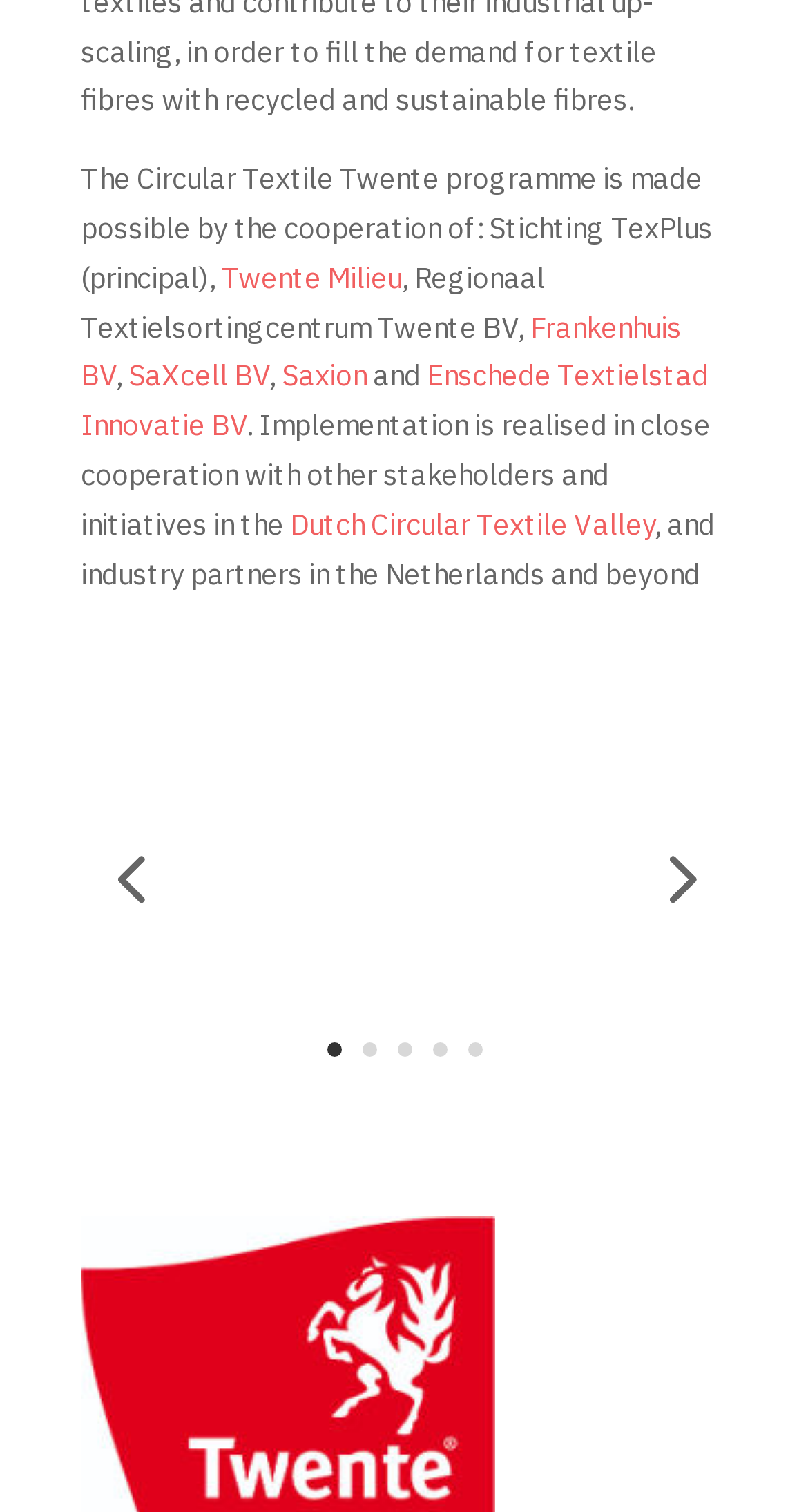Based on the image, provide a detailed response to the question:
What is the purpose of the image on the webpage?

The image on the webpage does not have a clear description or OCR text, so its purpose is unknown. However, it is likely to be a logo or a decorative element.